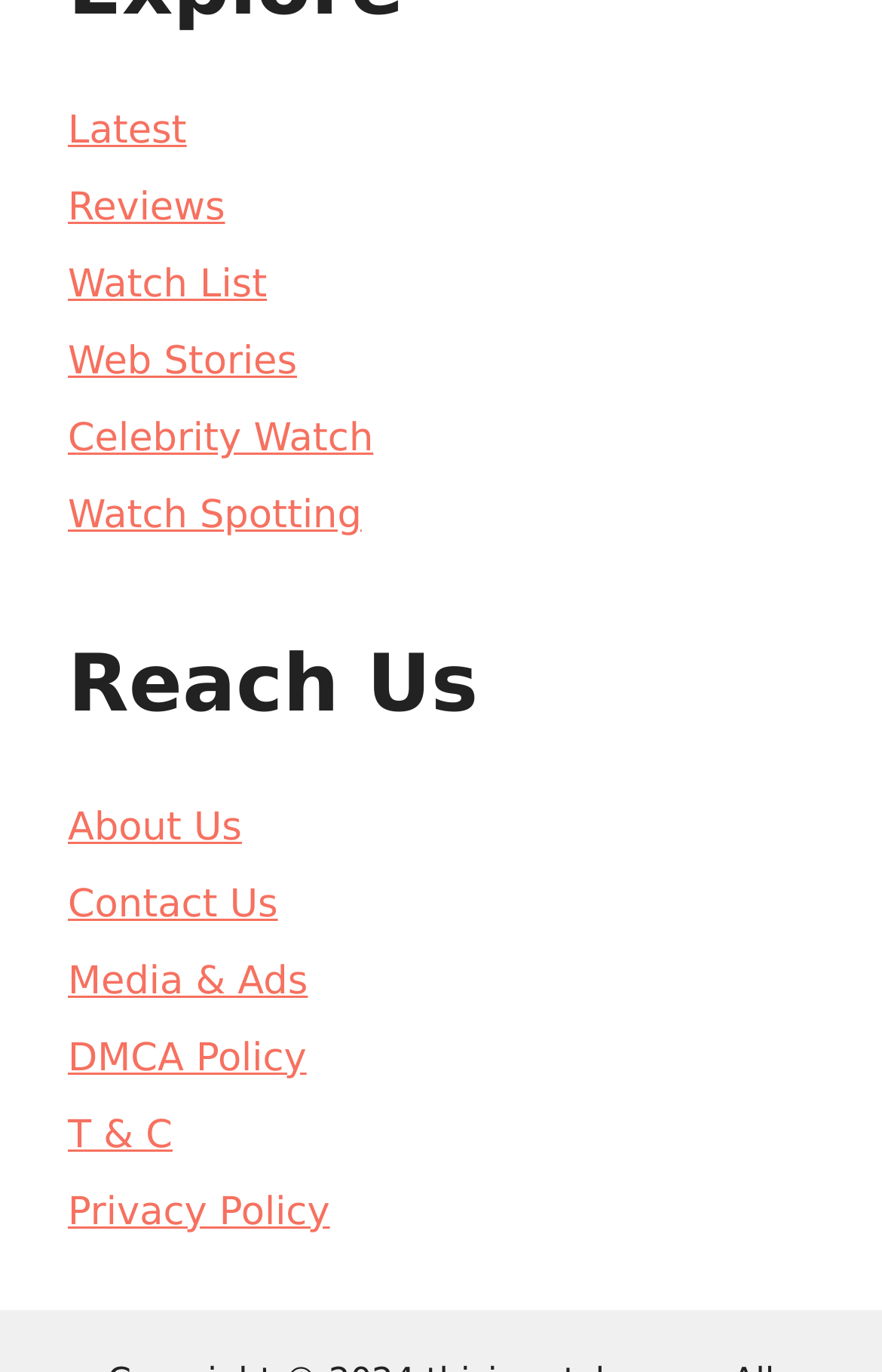Determine the bounding box coordinates for the element that should be clicked to follow this instruction: "Read the blog". The coordinates should be given as four float numbers between 0 and 1, in the format [left, top, right, bottom].

None